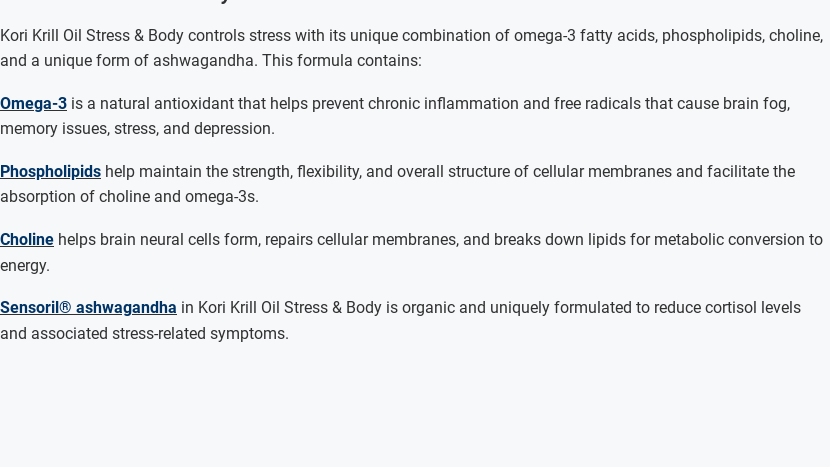Can you give a comprehensive explanation to the question given the content of the image?
What is the benefit of Sensoril ashwagandha in the product?

According to the product description, Sensoril ashwagandha is an organic component designed to reduce cortisol levels, which helps to alleviate stress-related symptoms and promote overall mental wellness.